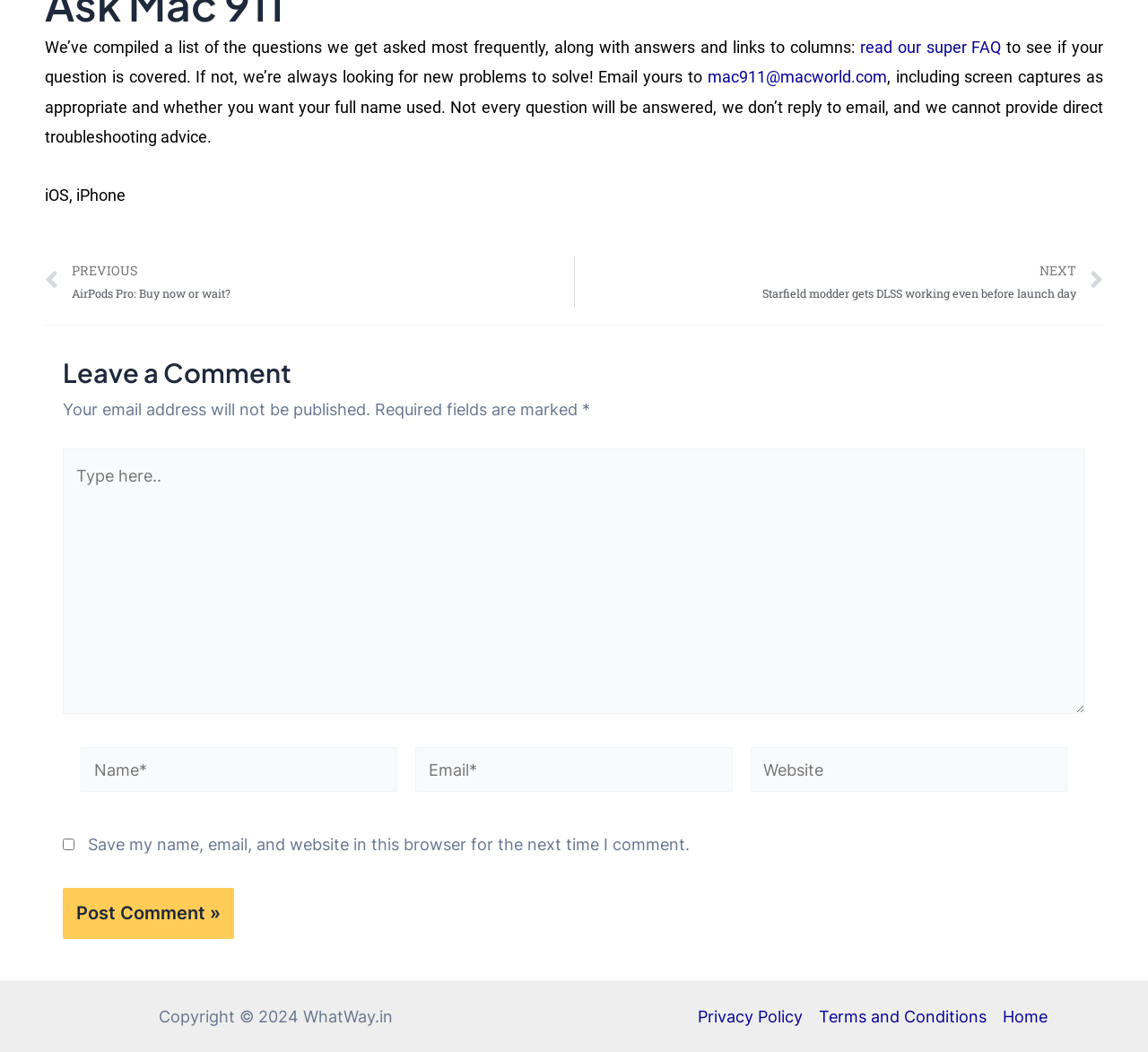Could you locate the bounding box coordinates for the section that should be clicked to accomplish this task: "leave a comment".

[0.055, 0.309, 0.945, 0.375]